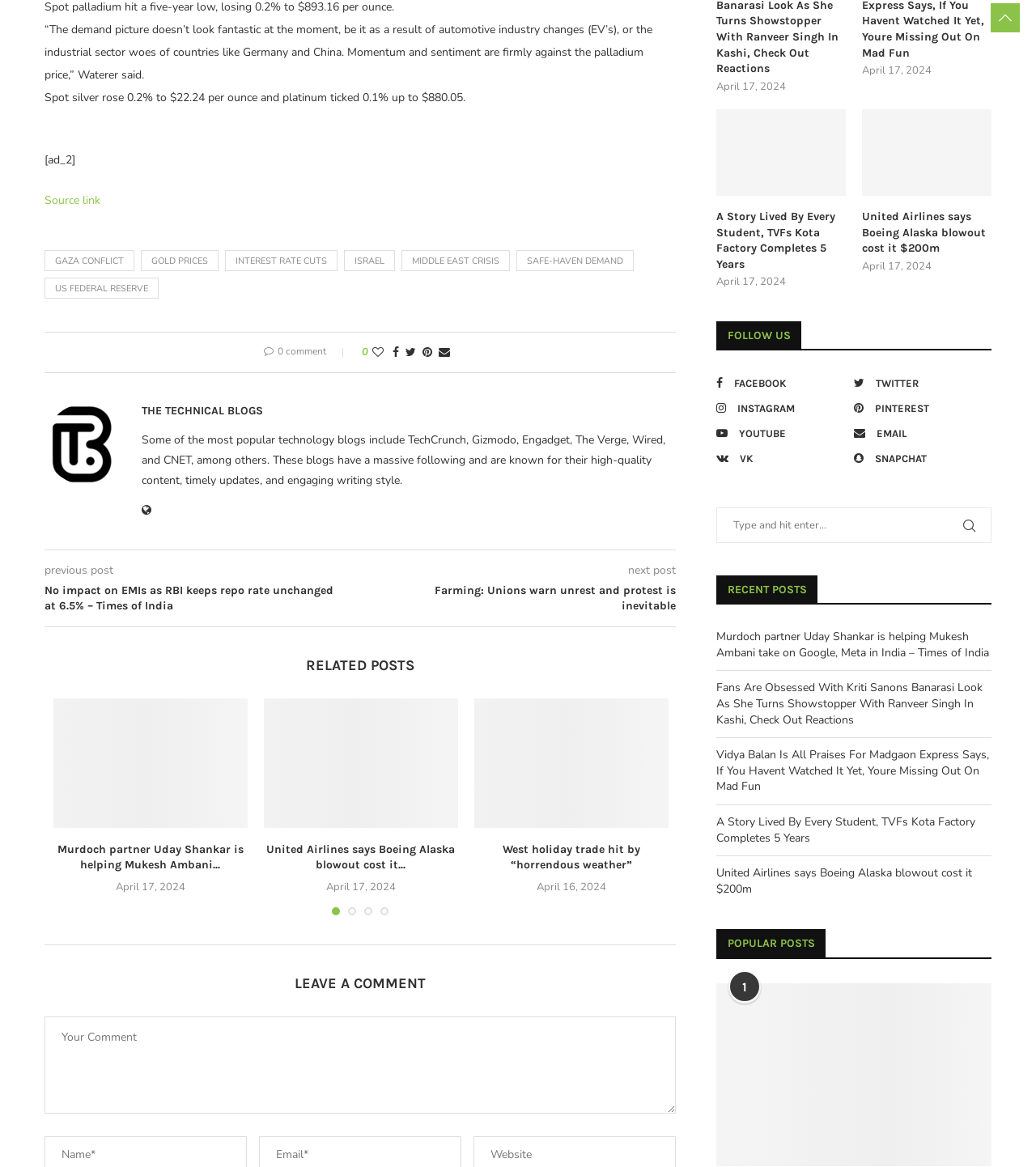What is the price of spot silver?
Look at the screenshot and give a one-word or phrase answer.

$22.24 per ounce